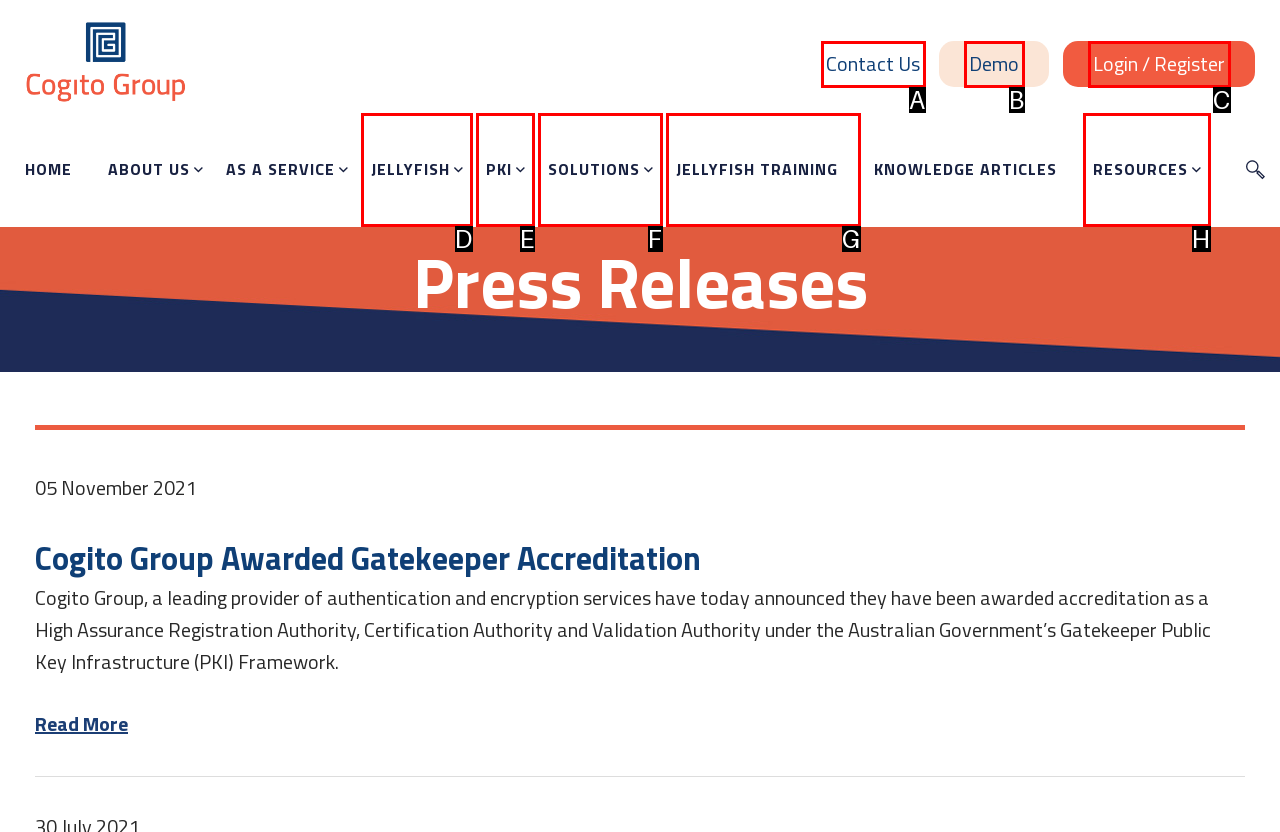Which option corresponds to the following element description: Research units?
Please provide the letter of the correct choice.

None